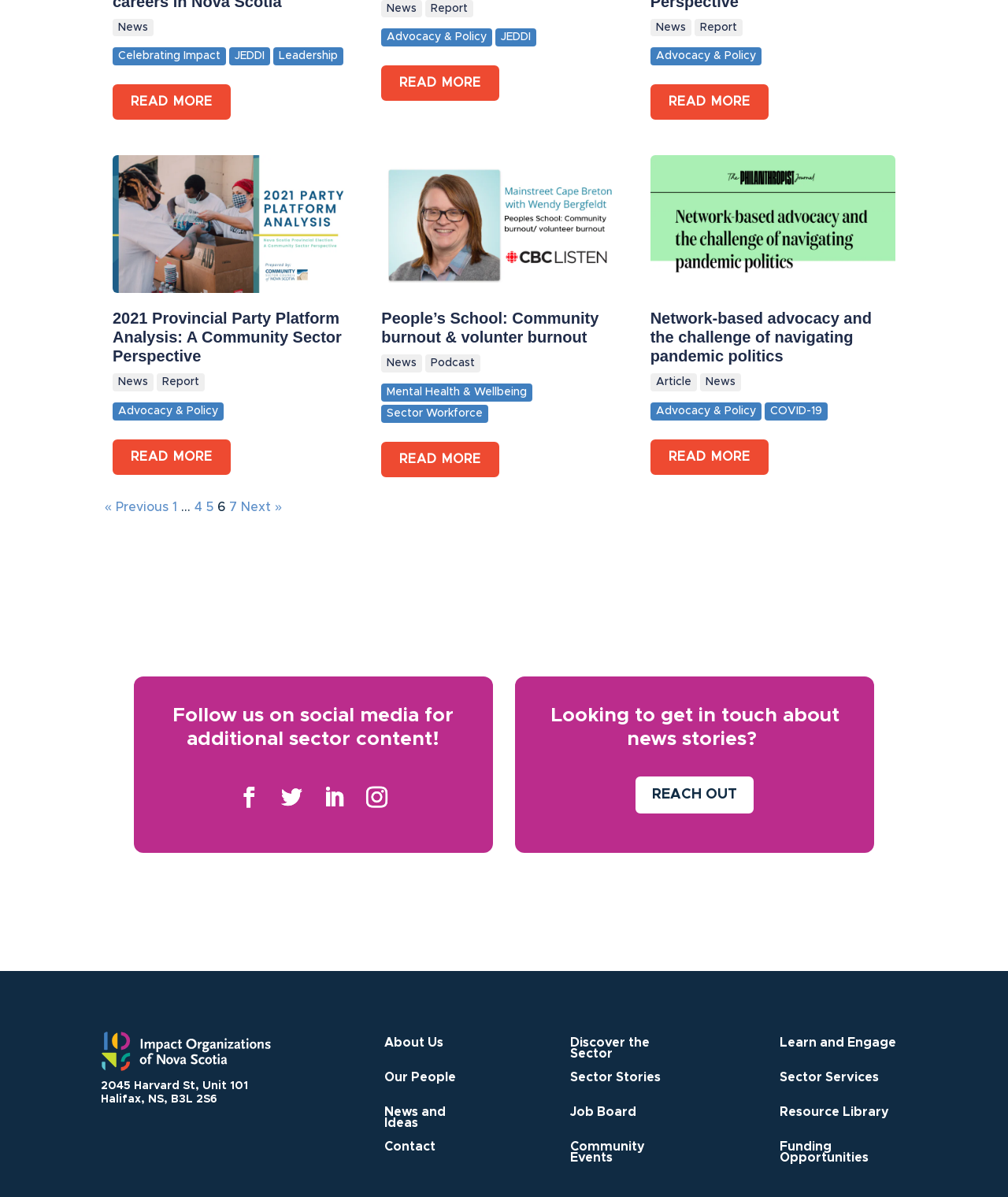Find the bounding box coordinates of the clickable region needed to perform the following instruction: "Follow on social media". The coordinates should be provided as four float numbers between 0 and 1, i.e., [left, top, right, bottom].

[0.227, 0.649, 0.269, 0.684]